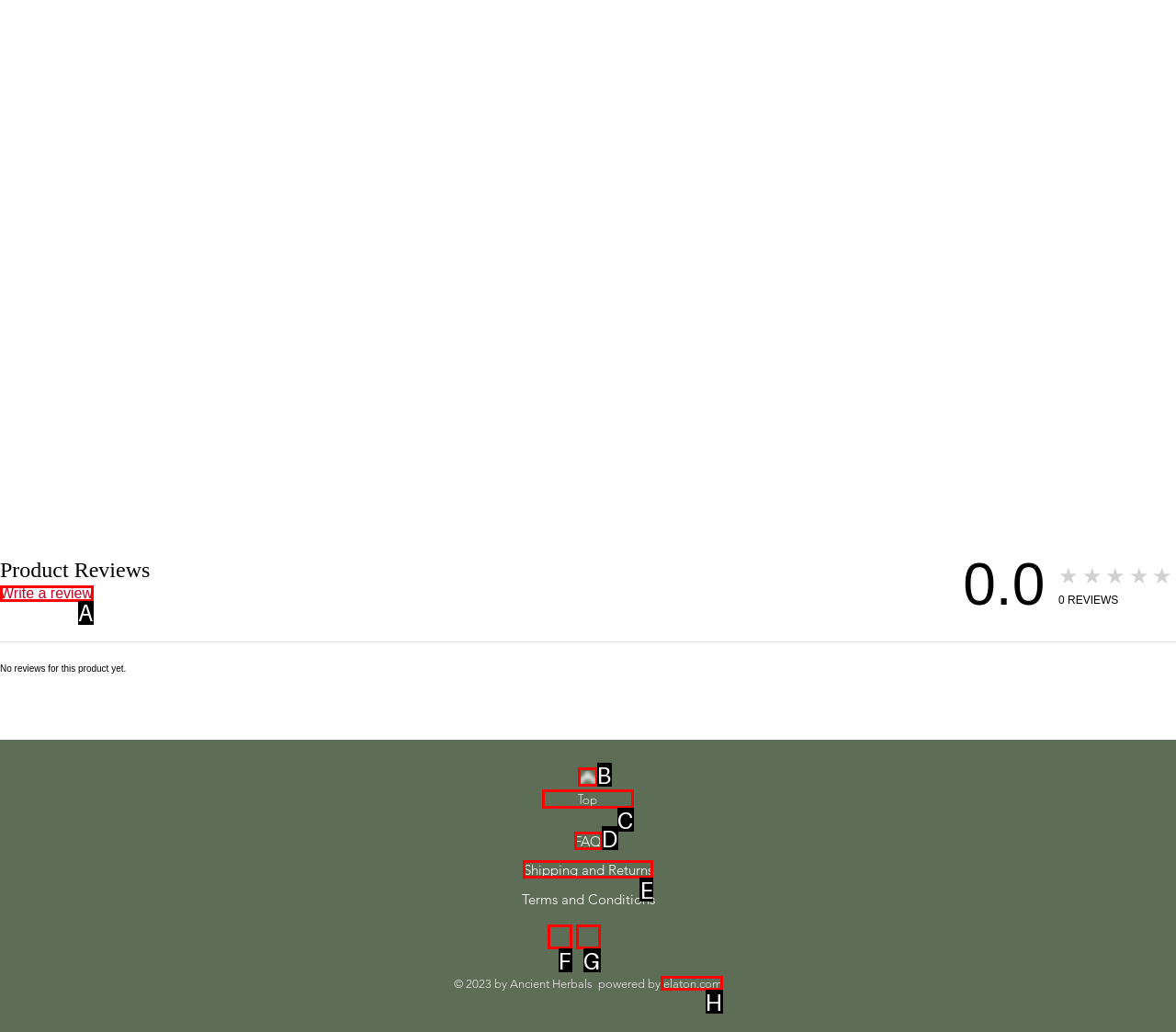Identify the HTML element that corresponds to the following description: Top. Provide the letter of the correct option from the presented choices.

C